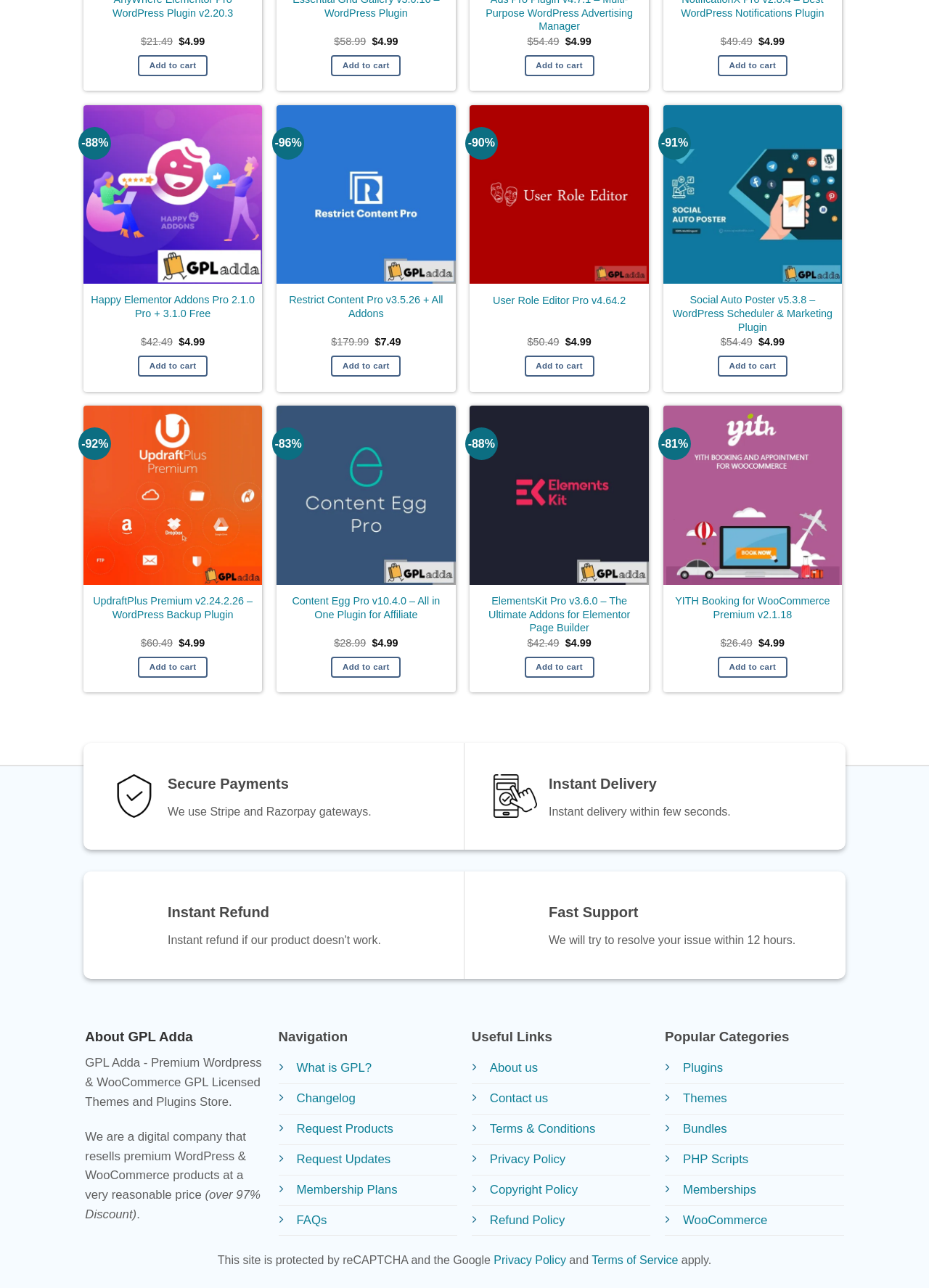Determine the bounding box coordinates for the area that should be clicked to carry out the following instruction: "Search for something".

None